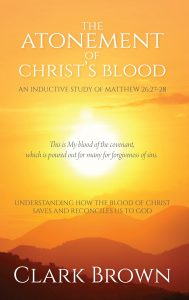What is the author's name?
Give a single word or phrase as your answer by examining the image.

Clark Brown